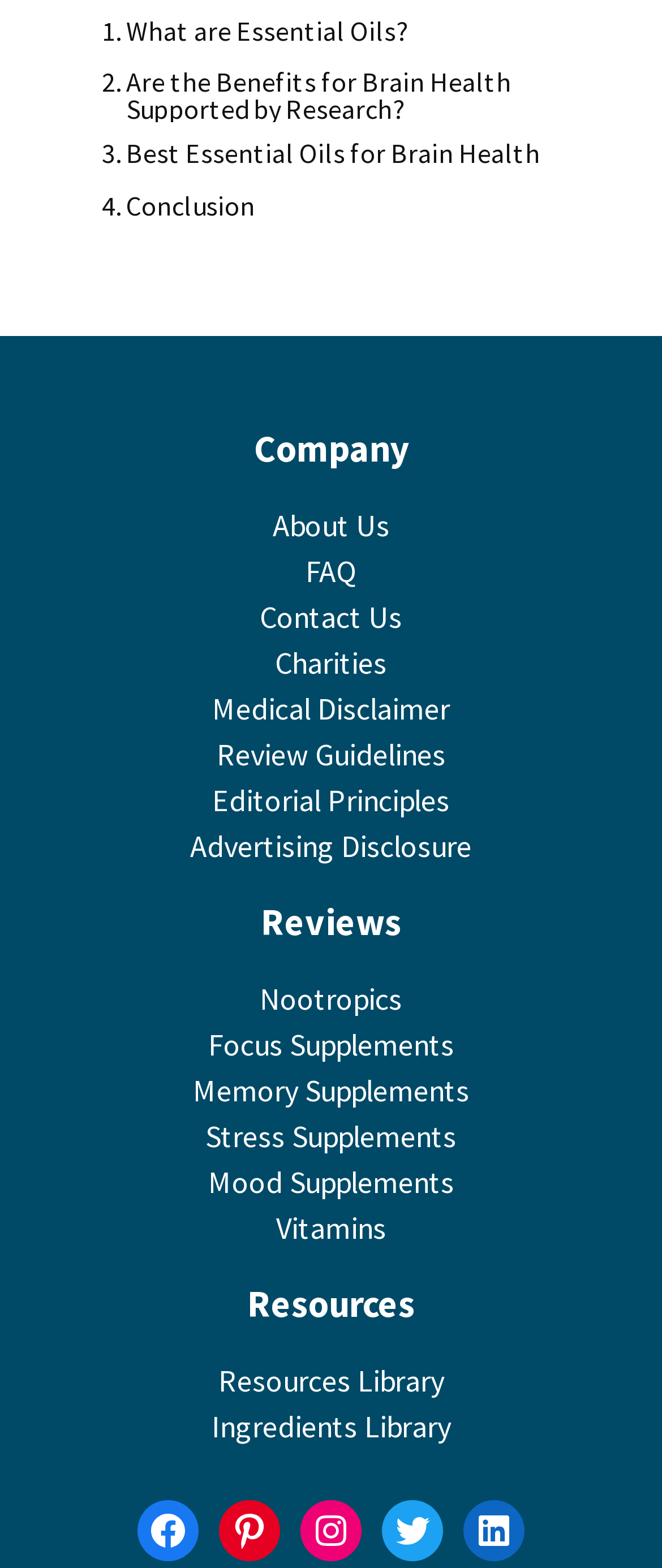What is the name of the section above the footer?
Please use the image to provide an in-depth answer to the question.

I looked at the section above the footer and found that it is labeled as 'Resources', which includes links to 'Resources Library' and 'Ingredients Library'.